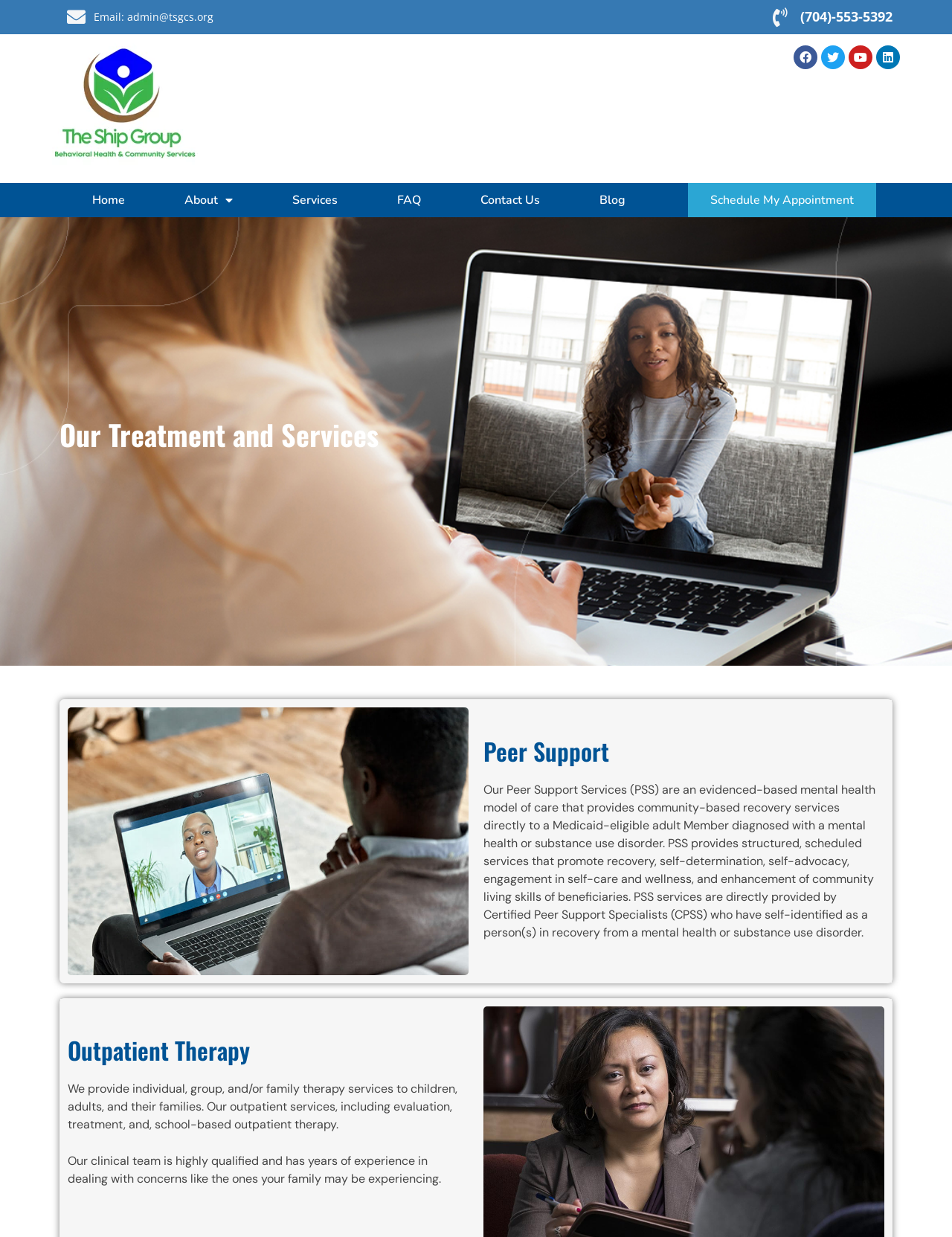Specify the bounding box coordinates of the element's area that should be clicked to execute the given instruction: "Click the Twitter link". The coordinates should be four float numbers between 0 and 1, i.e., [left, top, right, bottom].

[0.862, 0.037, 0.888, 0.056]